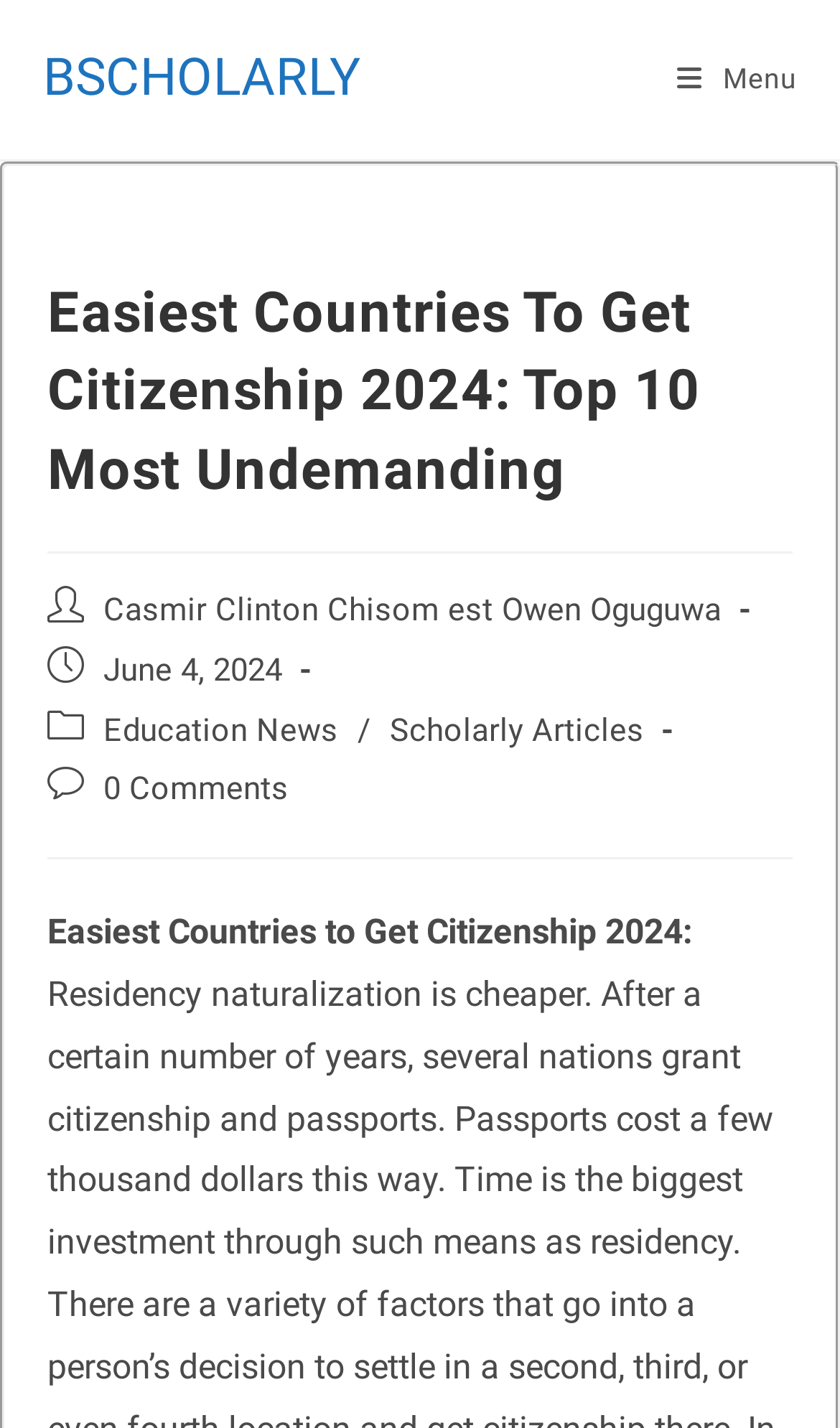Give a comprehensive overview of the webpage, including key elements.

The webpage appears to be an article discussing the easiest countries to obtain citizenship. At the top-left corner, there is a link to "BSCHOLARLY". On the top-right corner, there is a "Mobile Menu" link. 

Below the "Mobile Menu" link, there is a header section that spans almost the entire width of the page. Within this section, the title "Easiest Countries To Get Citizenship 2024: Top 10 Most Undemanding" is prominently displayed. 

Underneath the header section, there is a section that provides information about the post author, publication date, category, and comments. The post author is "Casmir Clinton Chisom est Owen Oguguwa", and the article was published on June 4, 2024. The category is "Education News" and "Scholarly Articles", and there are 0 comments on the post.

Finally, there is a subheading "Easiest Countries to Get Citizenship 2024:" that appears to introduce the main content of the article.